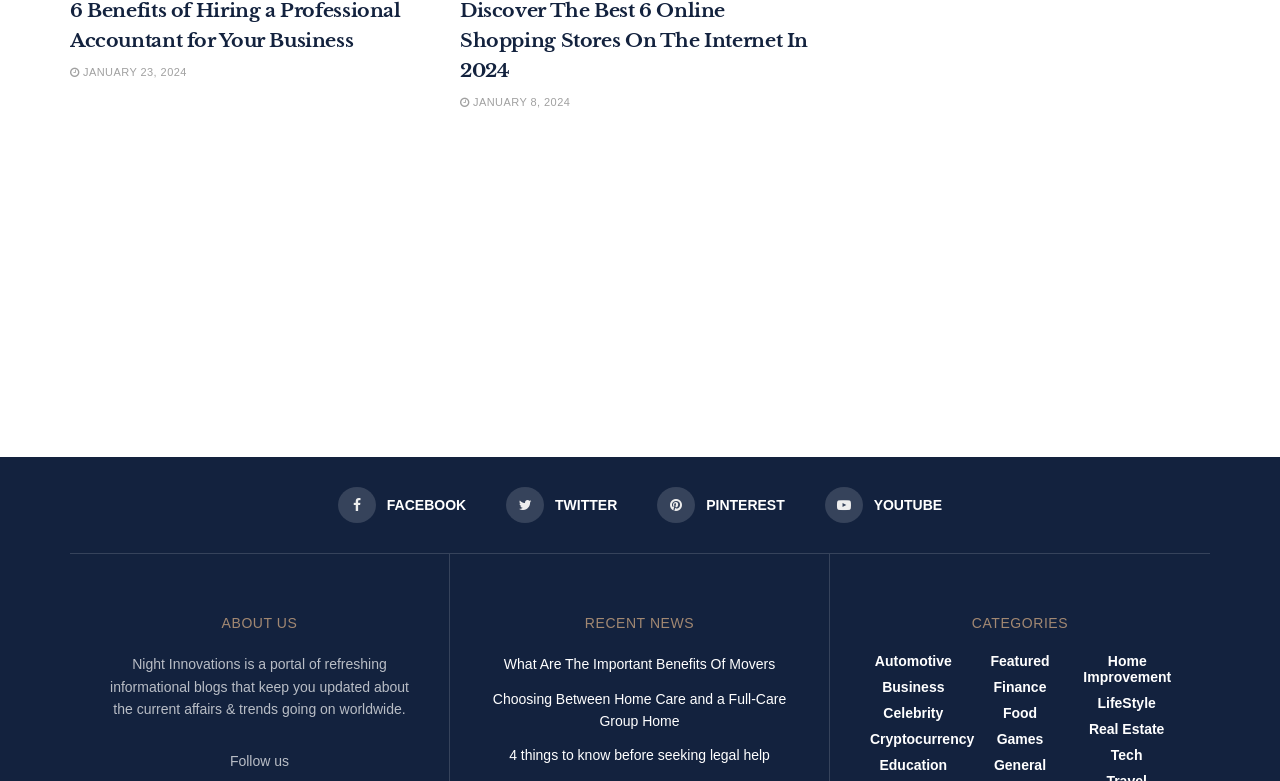Please specify the bounding box coordinates of the clickable region to carry out the following instruction: "Follow us on Facebook". The coordinates should be four float numbers between 0 and 1, in the format [left, top, right, bottom].

[0.264, 0.623, 0.364, 0.669]